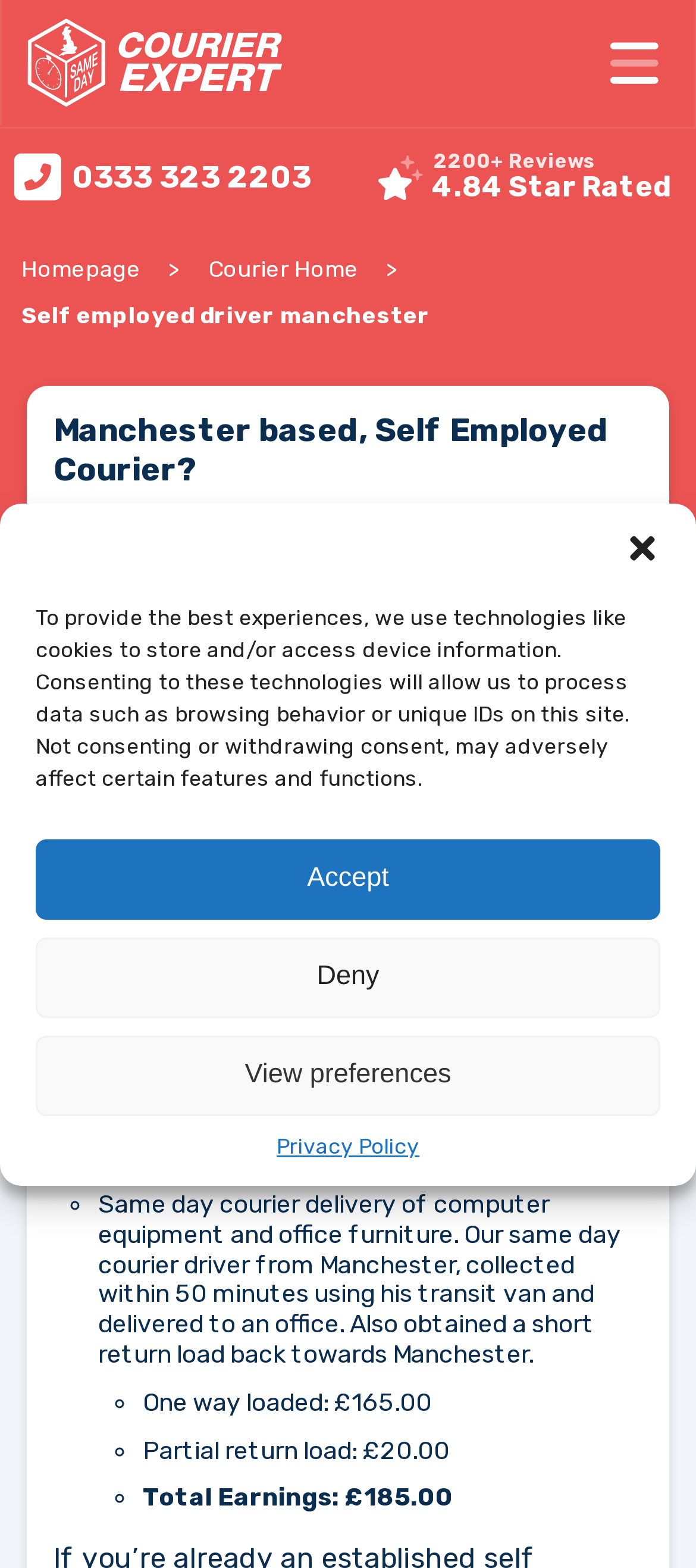What type of job is the company recruiting for? Look at the image and give a one-word or short phrase answer.

Self employed courier